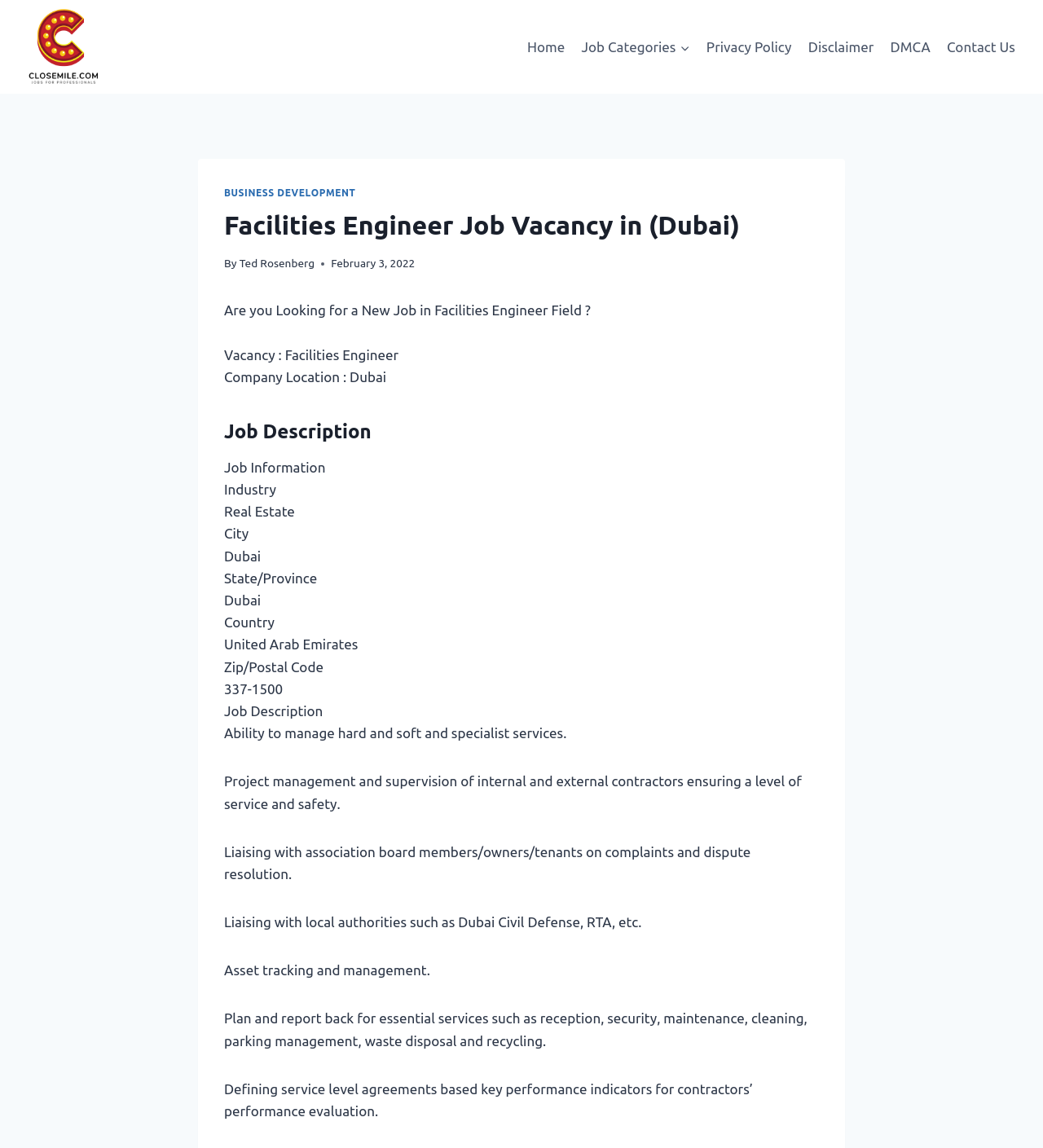Can you find the bounding box coordinates of the area I should click to execute the following instruction: "Click on the Home link"?

[0.498, 0.024, 0.55, 0.058]